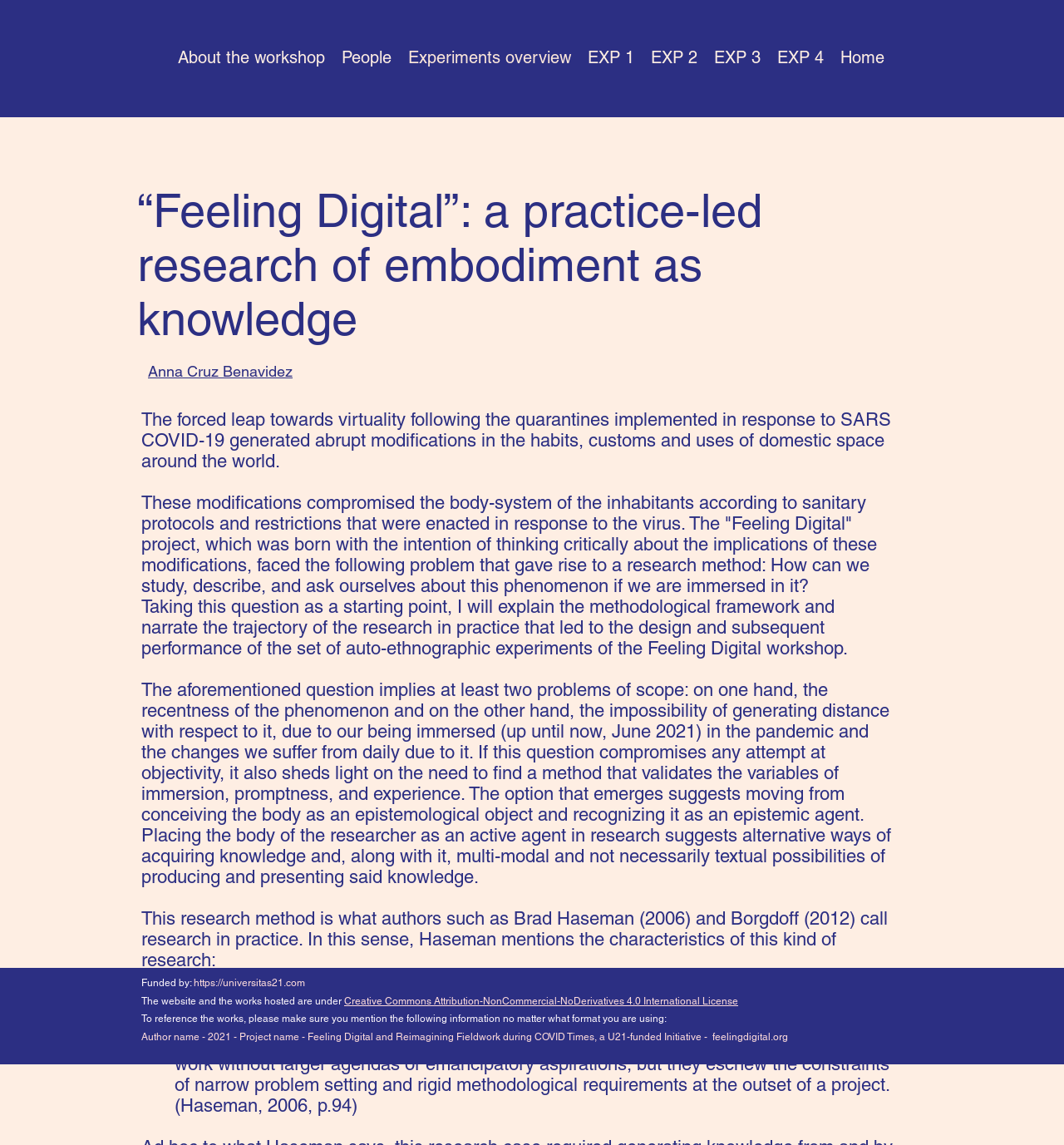Locate the bounding box of the UI element with the following description: "About the workshop".

[0.159, 0.039, 0.313, 0.061]